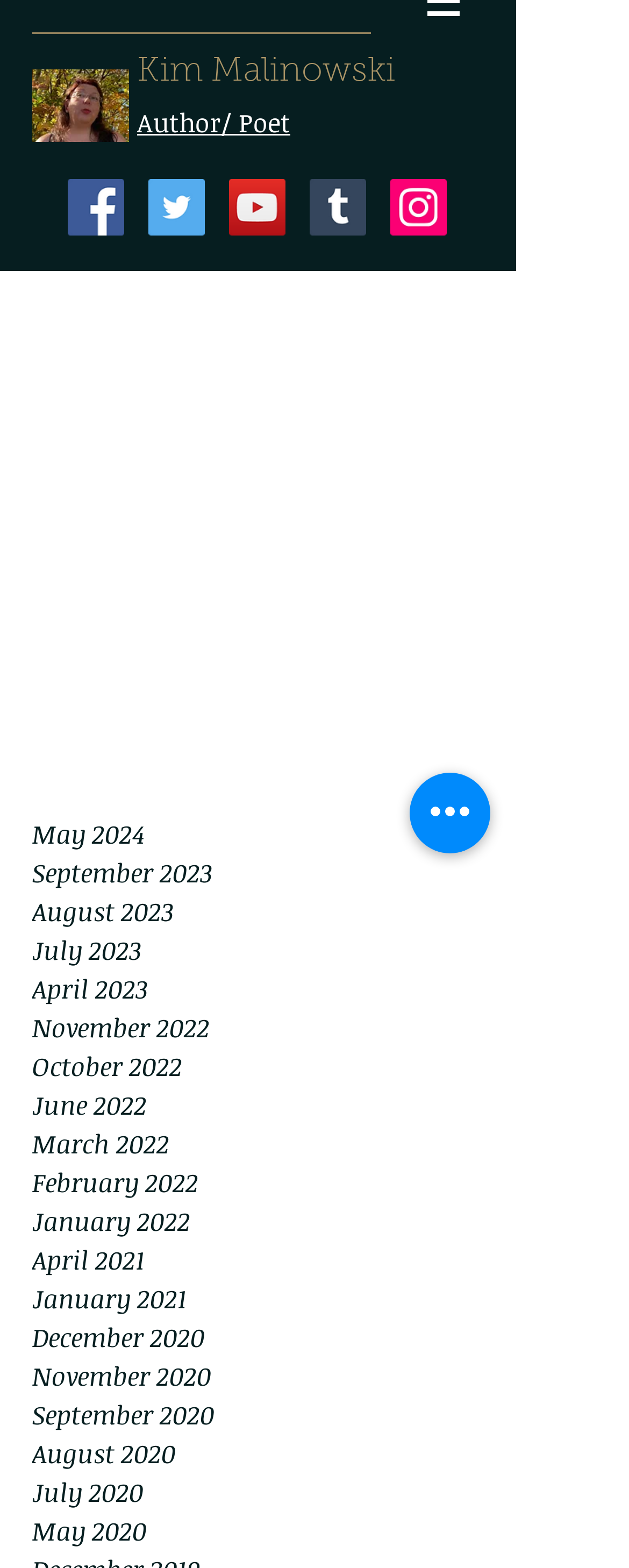Generate a detailed explanation of the webpage's features and information.

This webpage appears to be a personal blog, with the title "Happy (Almost) Solstice!" at the top. Below the title, there is a profile section with a photo of the author, Kim Malinowski, who is also a poet. Her name and profession are displayed prominently.

To the right of the profile section, there is a social bar with links to various social media platforms, including Facebook, Twitter, YouTube, Tumblr, and Instagram. Each link is represented by an icon.

The main content of the page is a list of blog posts, organized by month and year. The list starts from the top with the most recent posts, with the earliest post dating back to May 2020. Each post is represented by a link with the month and year of the post.

At the bottom of the page, there is a button labeled "Quick actions". The purpose of this button is not clear, but it may provide additional functionality for managing the blog or accessing other features.

Overall, the webpage has a simple and clean design, with a focus on showcasing the author's blog posts and providing easy access to her social media profiles.